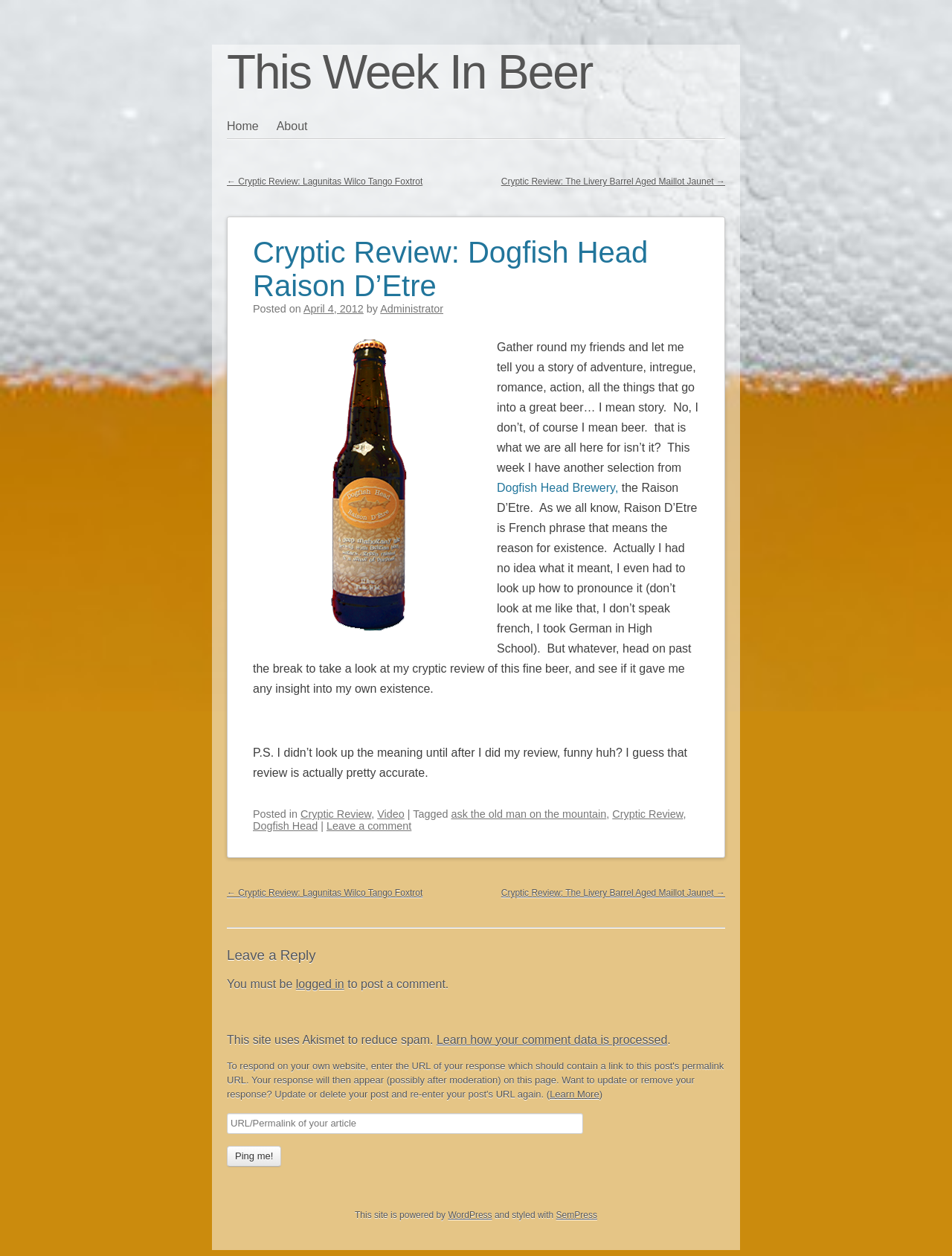Use a single word or phrase to answer the question: What is the name of the website's content management system?

WordPress